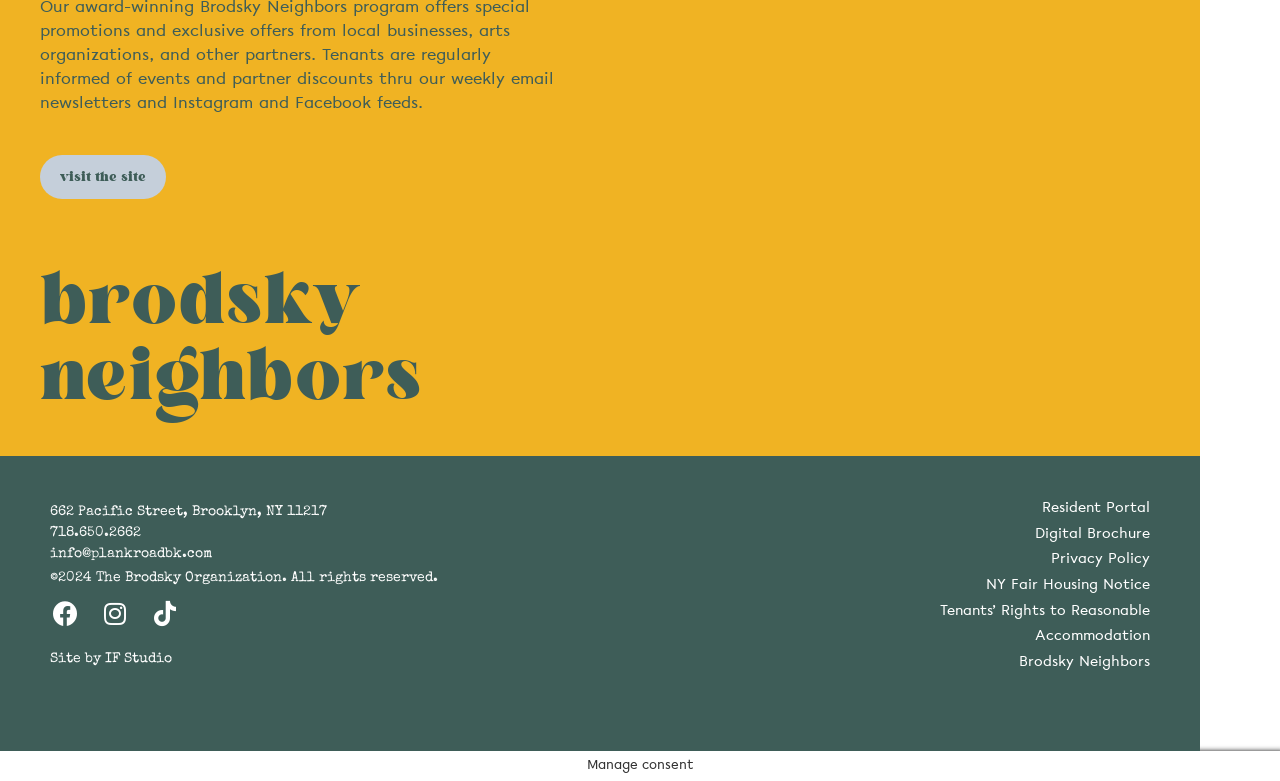Identify the bounding box coordinates necessary to click and complete the given instruction: "visit the site".

[0.031, 0.198, 0.13, 0.254]